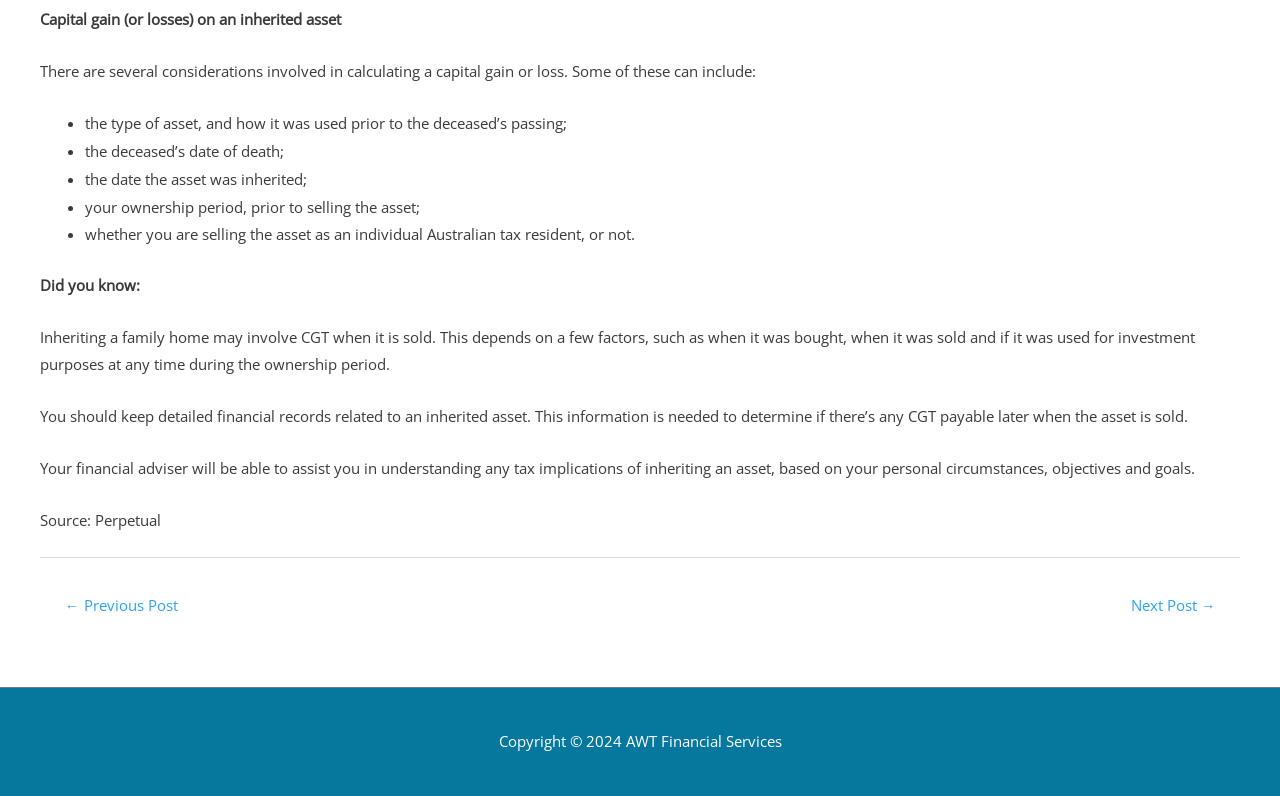Determine the bounding box coordinates of the UI element described below. Use the format (top-left x, top-left y, bottom-right x, bottom-right y) with floating point numbers between 0 and 1: ← Previous Post

[0.033, 0.742, 0.156, 0.785]